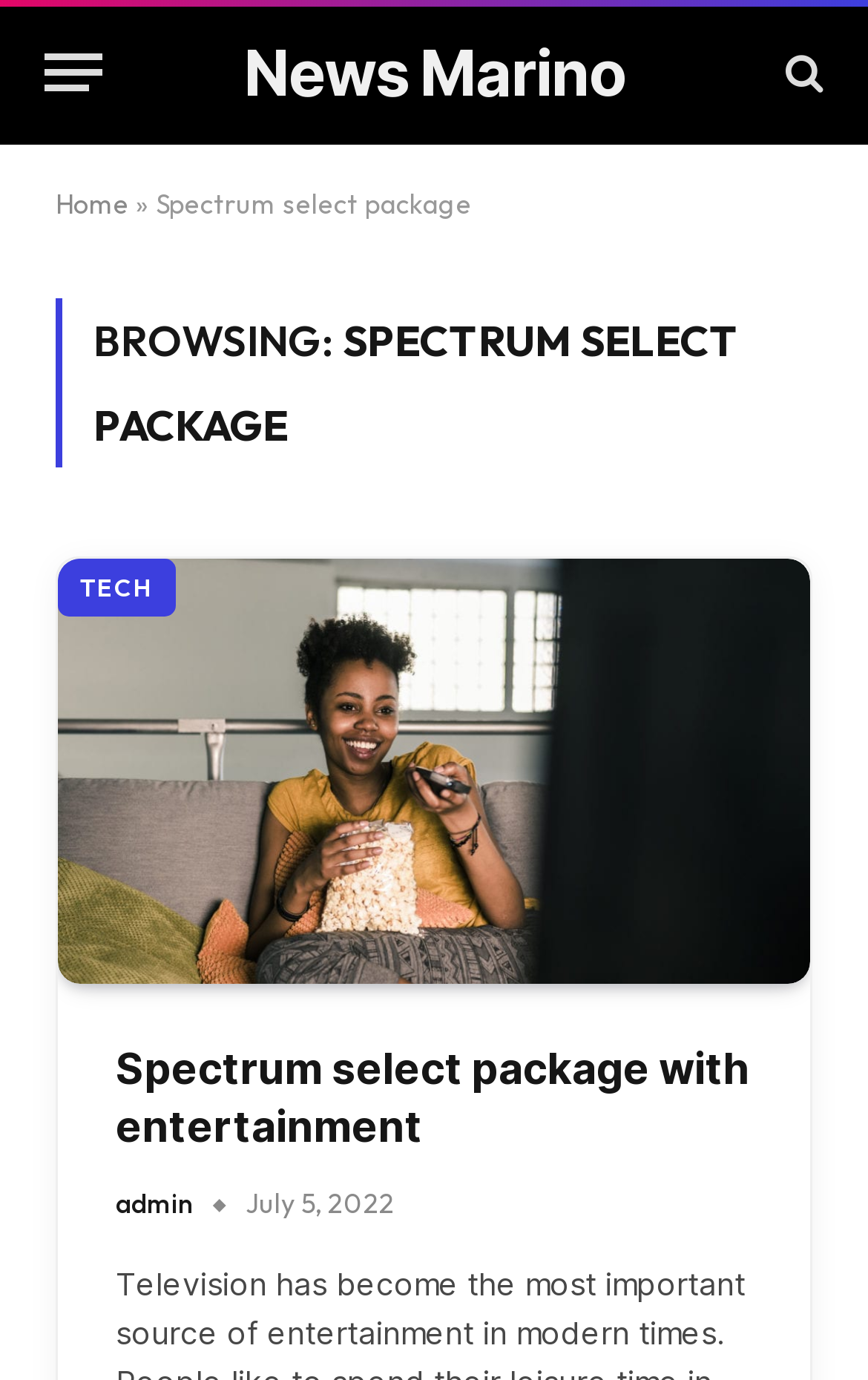Write an extensive caption that covers every aspect of the webpage.

The webpage is an archive page for "Spectrum select package" on the News Marino website. At the top left, there is a "Menu" button. Next to it, there is a link to the "News Marino" homepage. On the top right, there is a search icon represented by a magnifying glass symbol.

Below the top navigation, there is a breadcrumb navigation section. It starts with a "Home" link, followed by a "»" symbol, and then a "Spectrum select package" text. 

The main content area is headed by a large heading that reads "BROWSING: SPECTRUM SELECT PACKAGE". Below this heading, there are several links and articles related to the topic. The first article is titled "Spectrum select package with entertainment" and has an accompanying image. The article title is also a link. 

To the right of the first article, there is a "TECH" link. Below the first article, there is another instance of the "Spectrum select package with entertainment" link, which is a heading this time. Next to it, there is an "admin" link and a timestamp that reads "July 5, 2022".